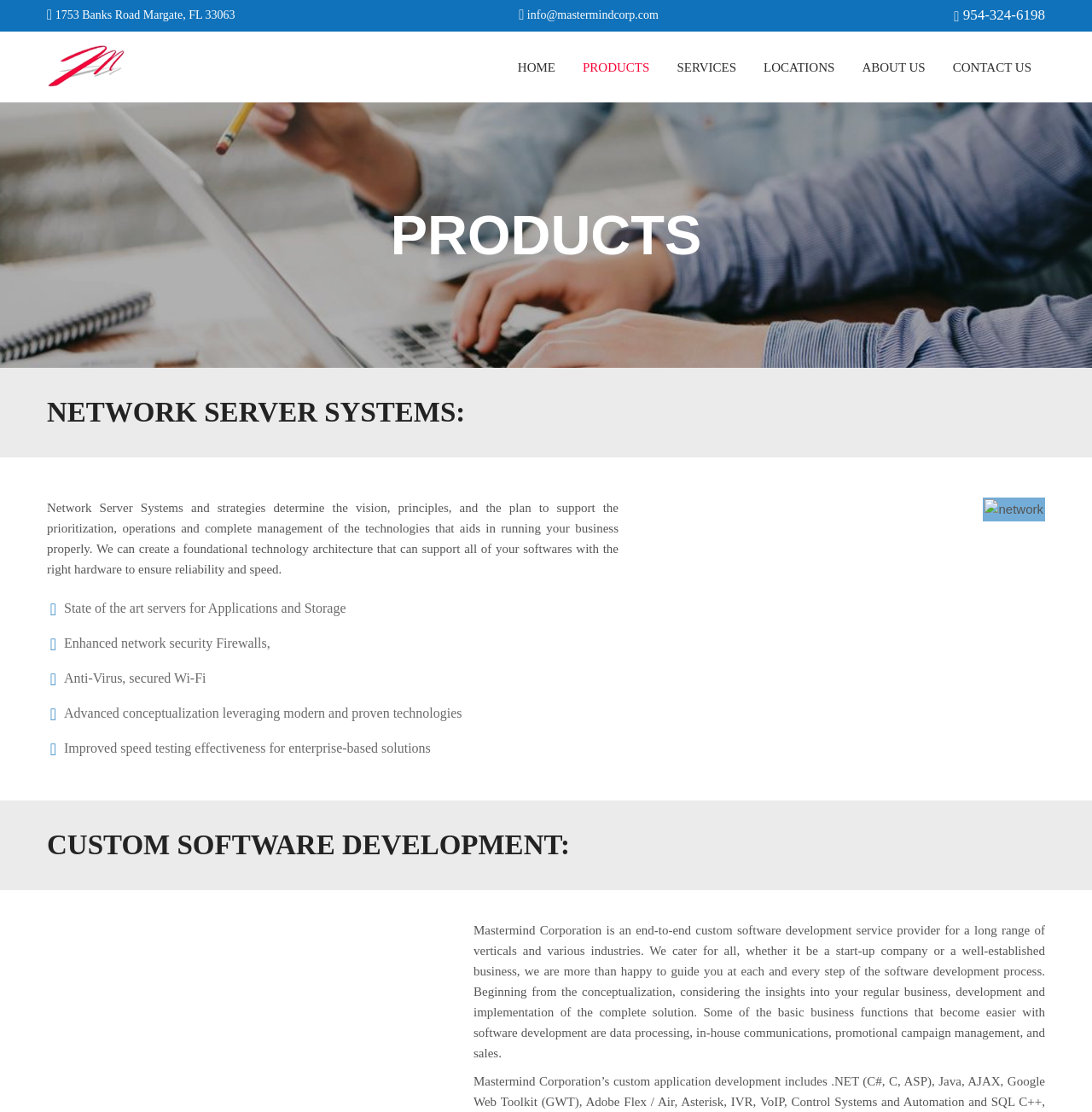What is the purpose of network server systems?
Look at the image and answer the question using a single word or phrase.

to support business operations